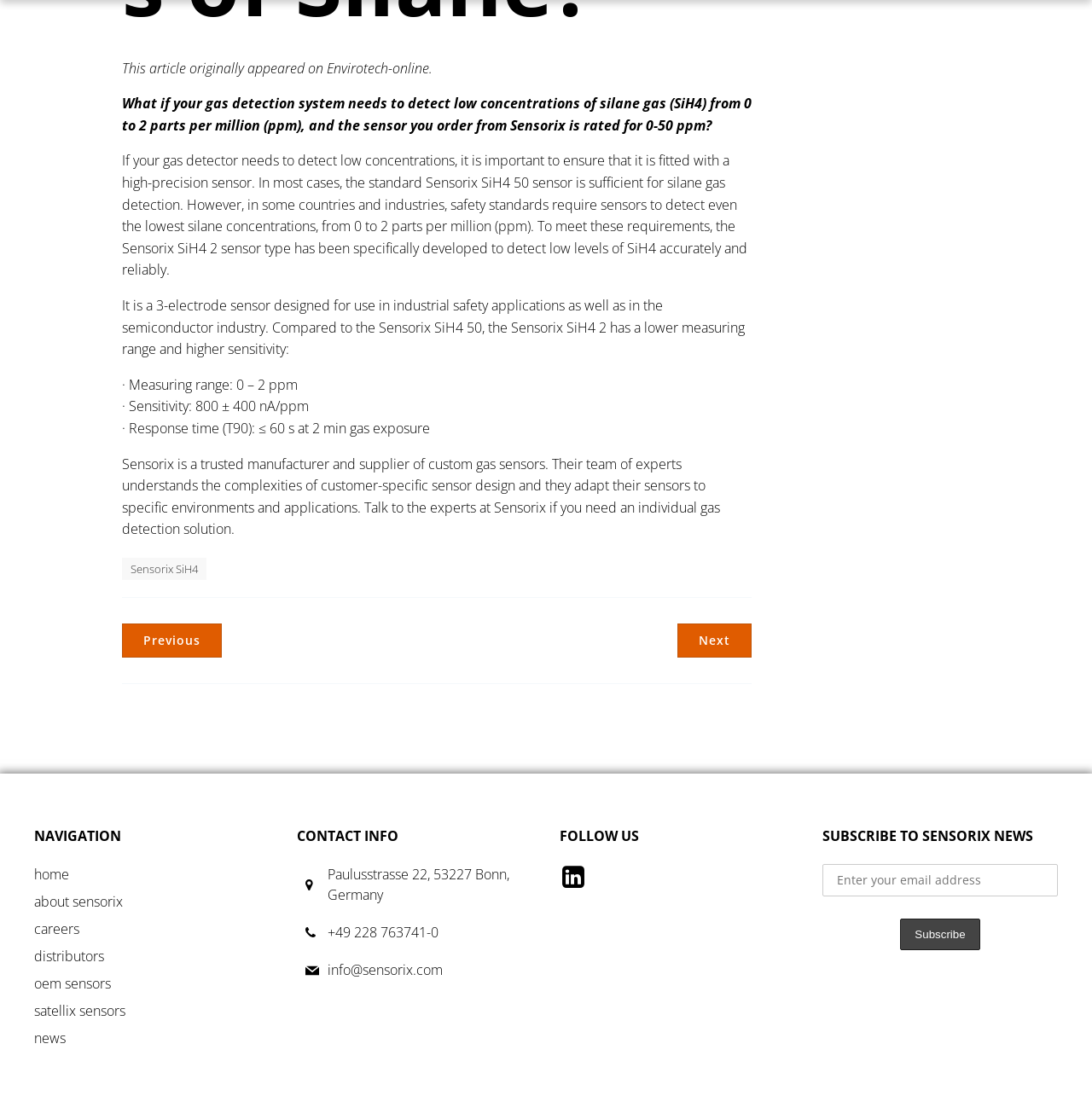Indicate the bounding box coordinates of the element that needs to be clicked to satisfy the following instruction: "Enter email address to subscribe to Sensorix news". The coordinates should be four float numbers between 0 and 1, i.e., [left, top, right, bottom].

[0.753, 0.788, 0.969, 0.818]